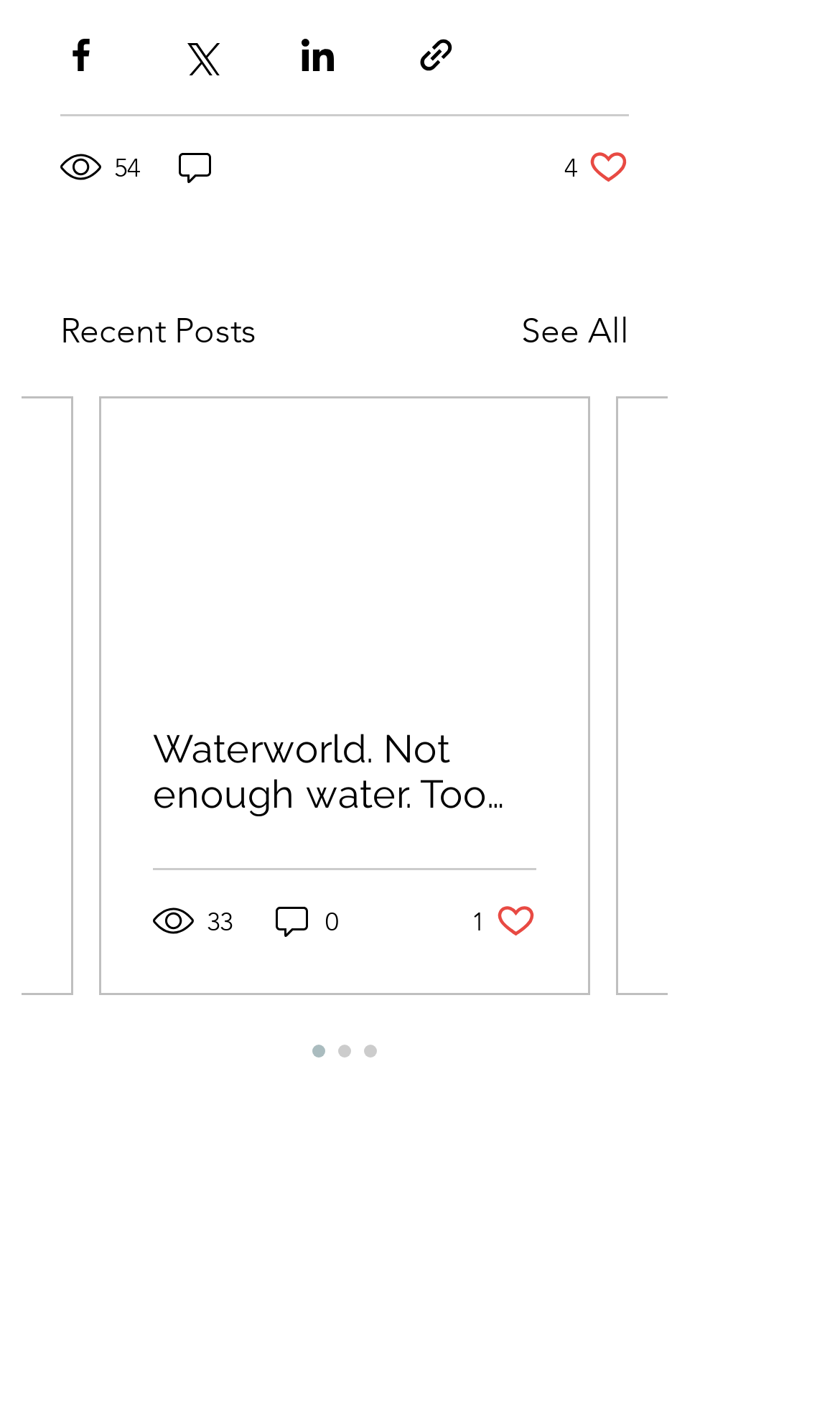How many likes does the first post have?
Provide an in-depth answer to the question, covering all aspects.

The first post has 4 likes, which is indicated by the button '4 likes. Post not marked as liked'.